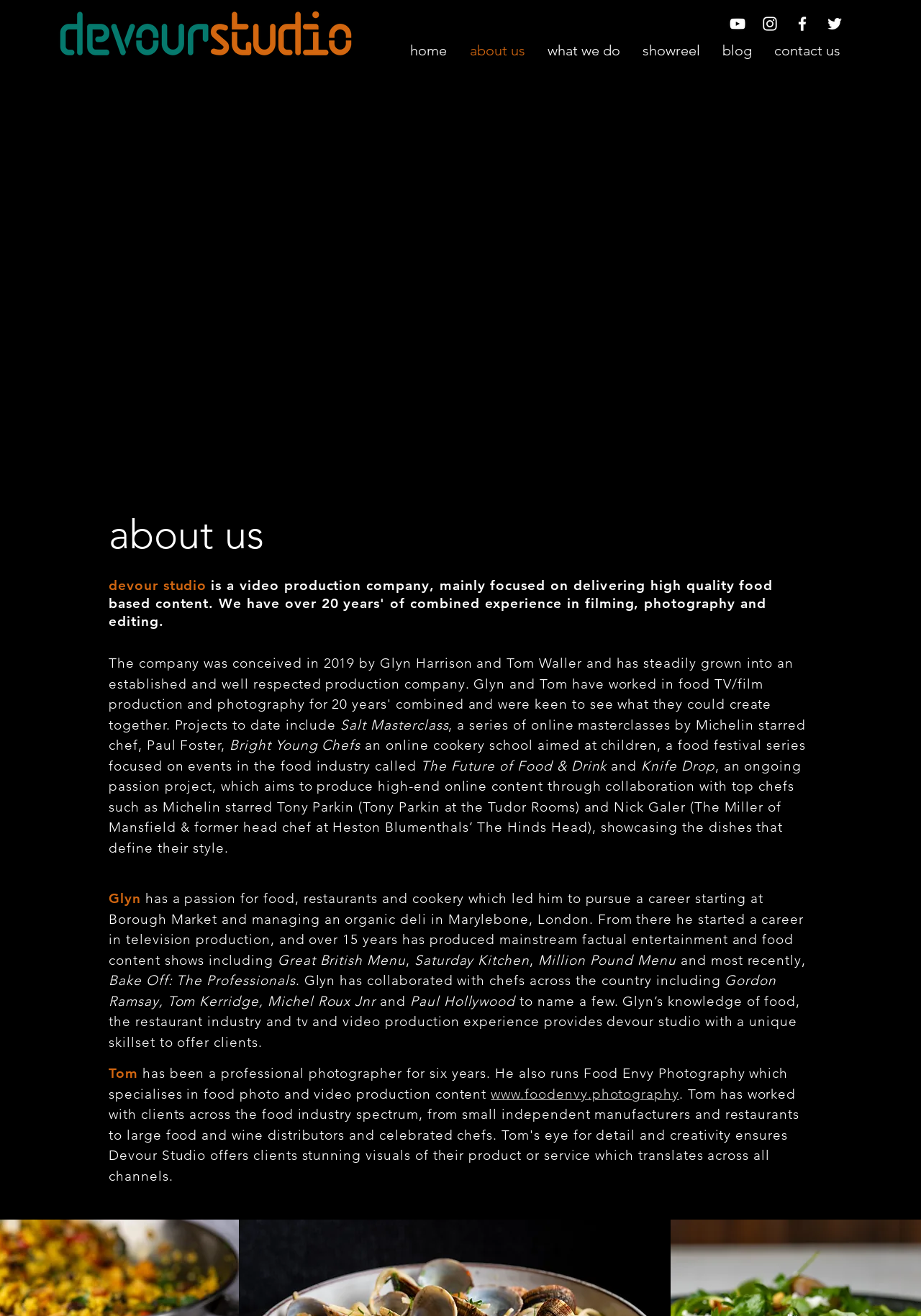Consider the image and give a detailed and elaborate answer to the question: 
How many years of experience does the company have?

The webpage mentions 'We have over 19 years' experience in video production.' which indicates that the company has more than 19 years of experience in video production.